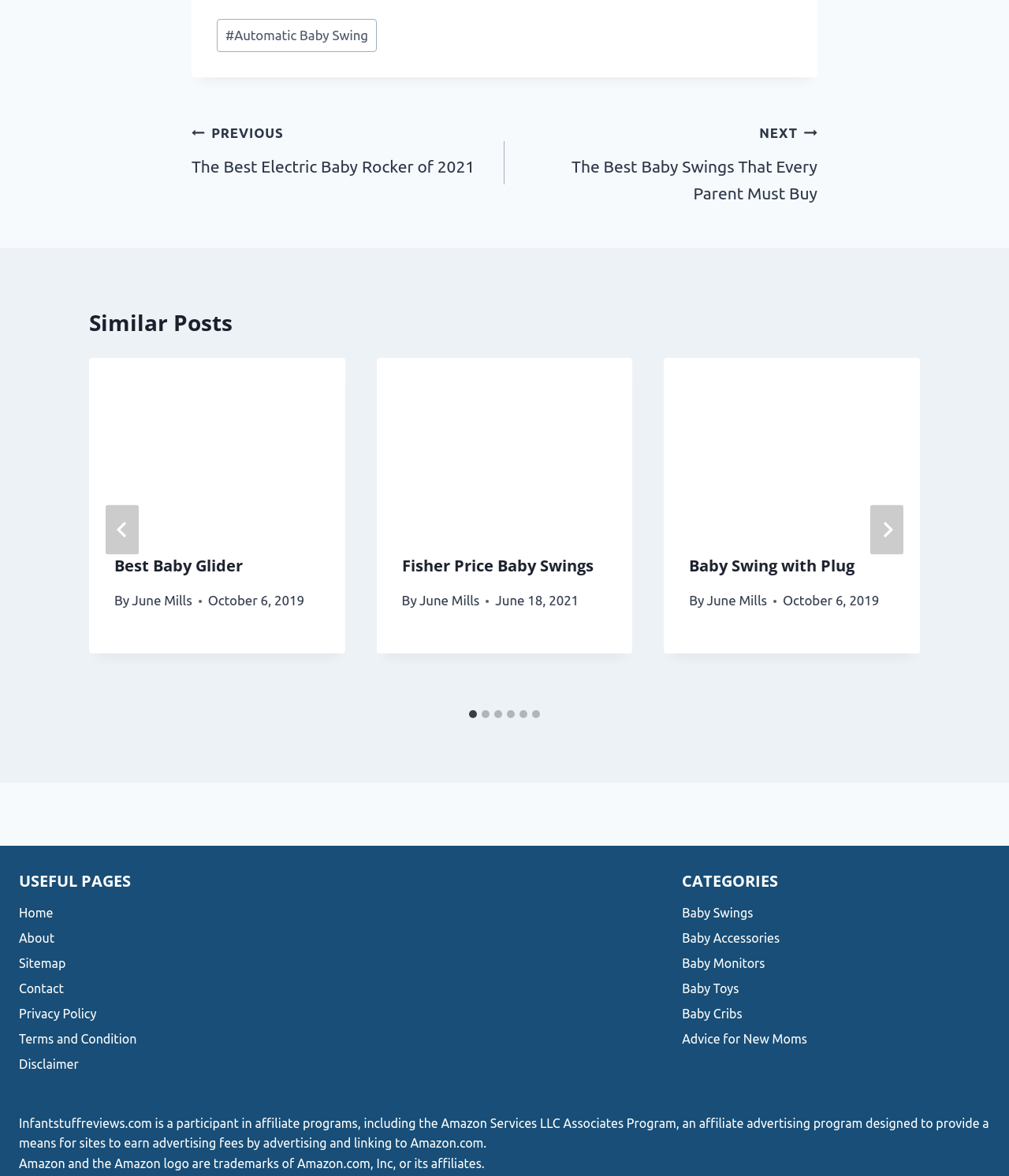How many similar posts are there?
Make sure to answer the question with a detailed and comprehensive explanation.

I counted the number of tabpanels with the role description 'slide' under the region with the role description 'Posts', and found 6 similar posts.